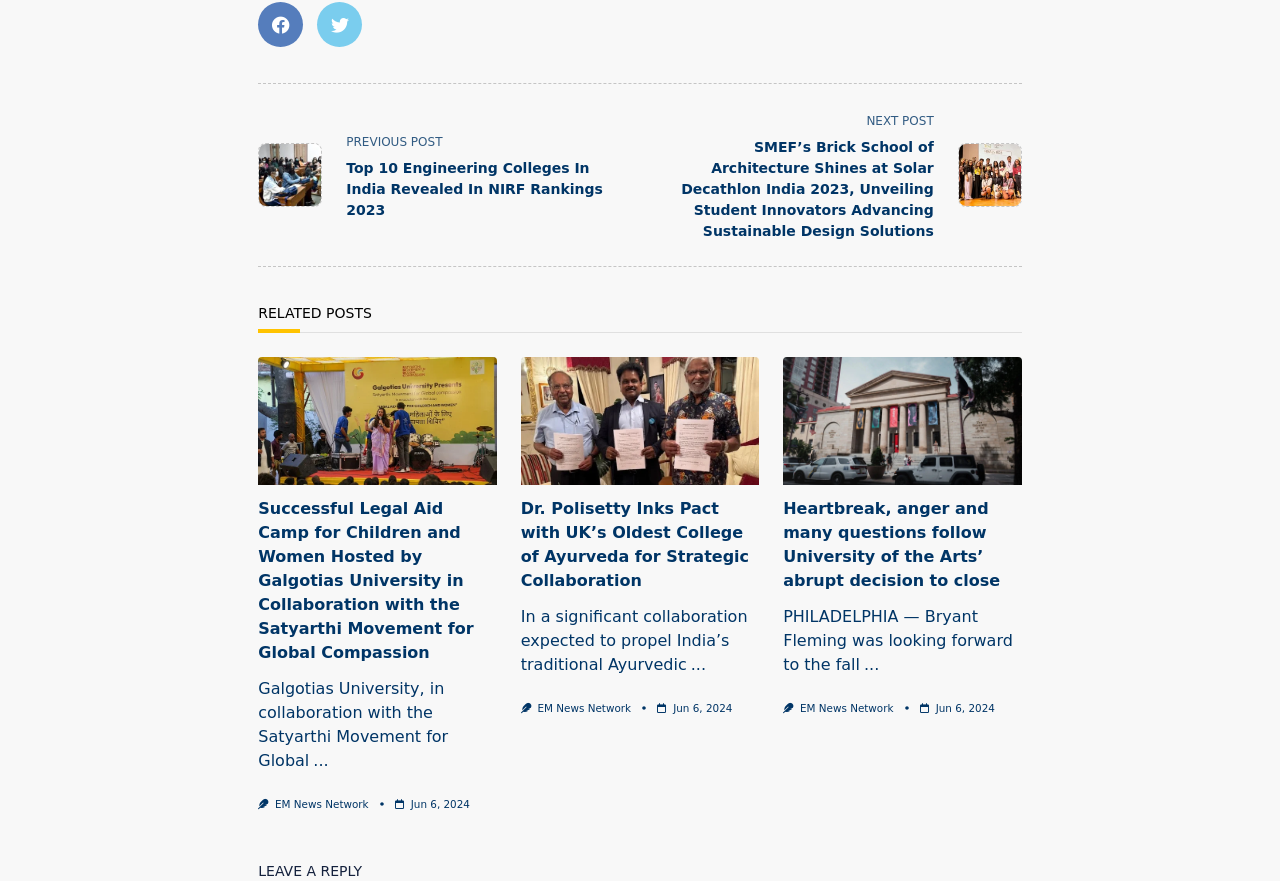Find the bounding box coordinates of the element's region that should be clicked in order to follow the given instruction: "Check the date of the University of the Arts article". The coordinates should consist of four float numbers between 0 and 1, i.e., [left, top, right, bottom].

[0.731, 0.797, 0.777, 0.81]